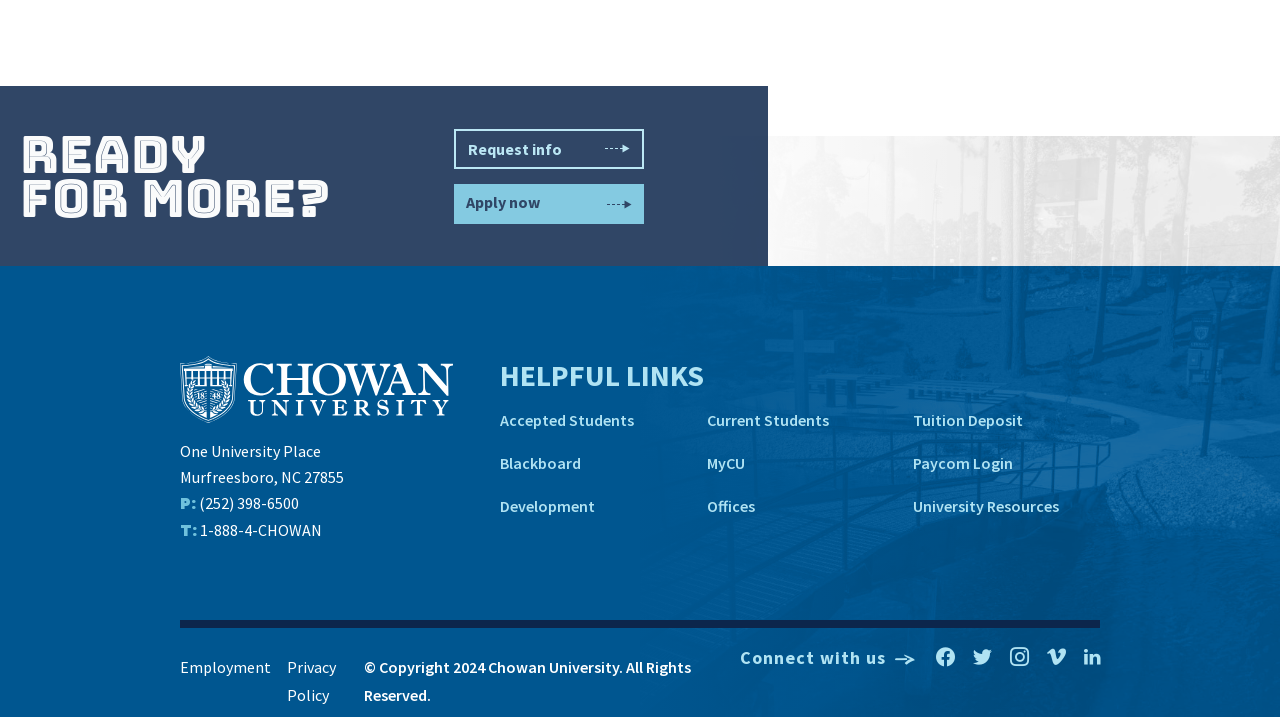Determine the bounding box for the UI element that matches this description: "MyCU".

[0.552, 0.617, 0.682, 0.677]